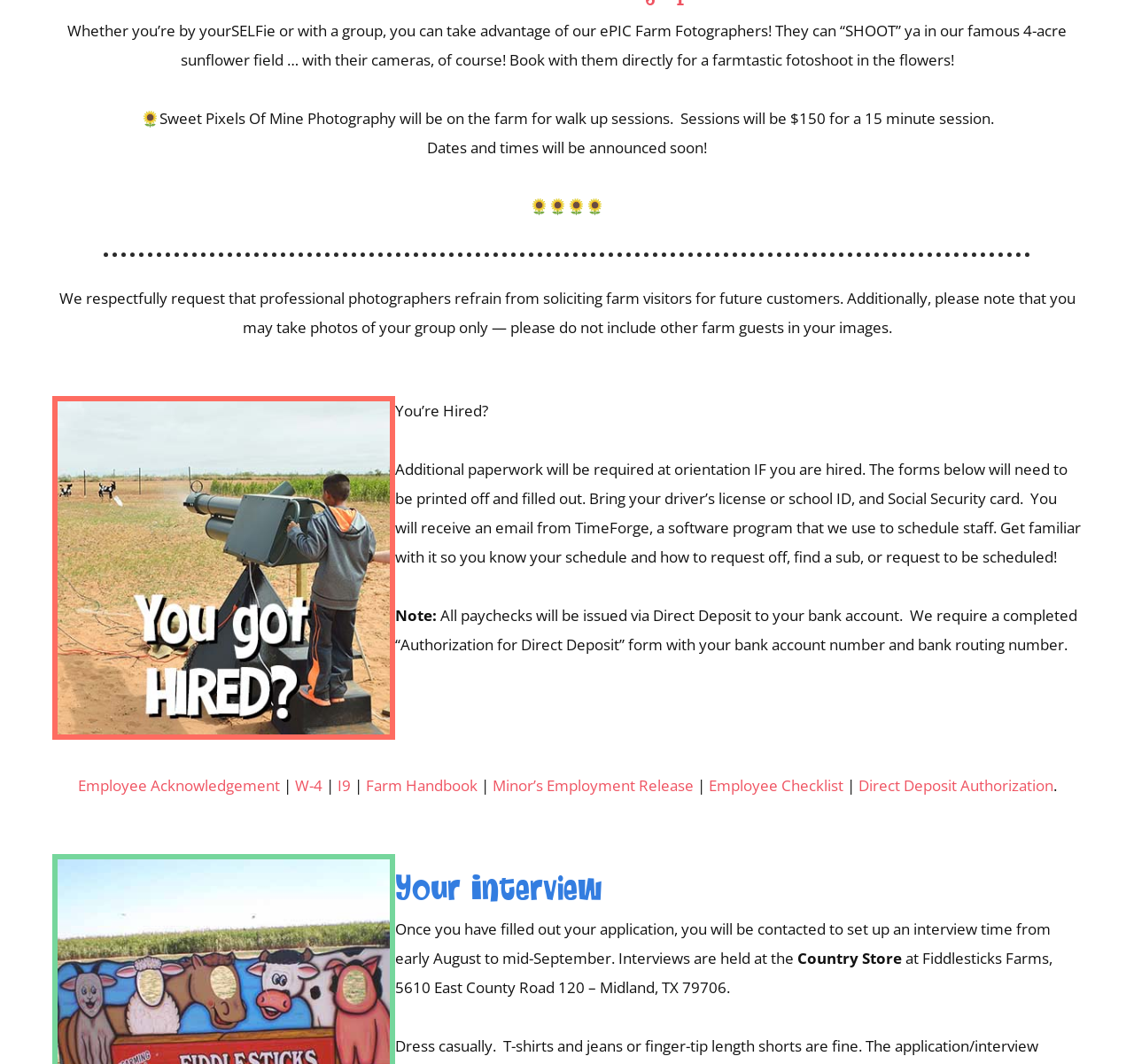How much does a 15-minute photoshoot session cost?
Please provide a single word or phrase in response based on the screenshot.

$150